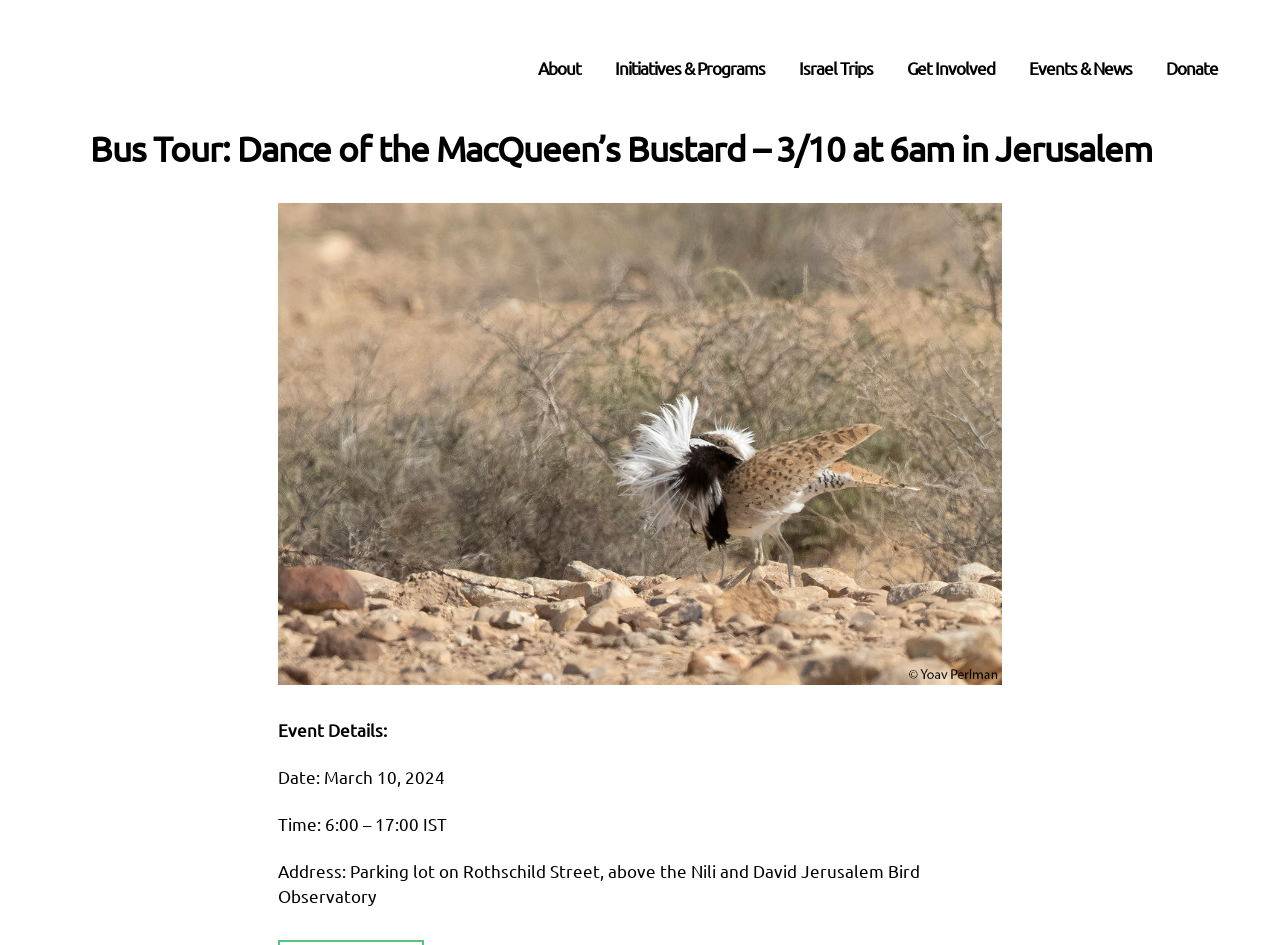Identify the bounding box coordinates for the UI element described as: "Events & News". The coordinates should be provided as four floats between 0 and 1: [left, top, right, bottom].

[0.791, 0.035, 0.898, 0.109]